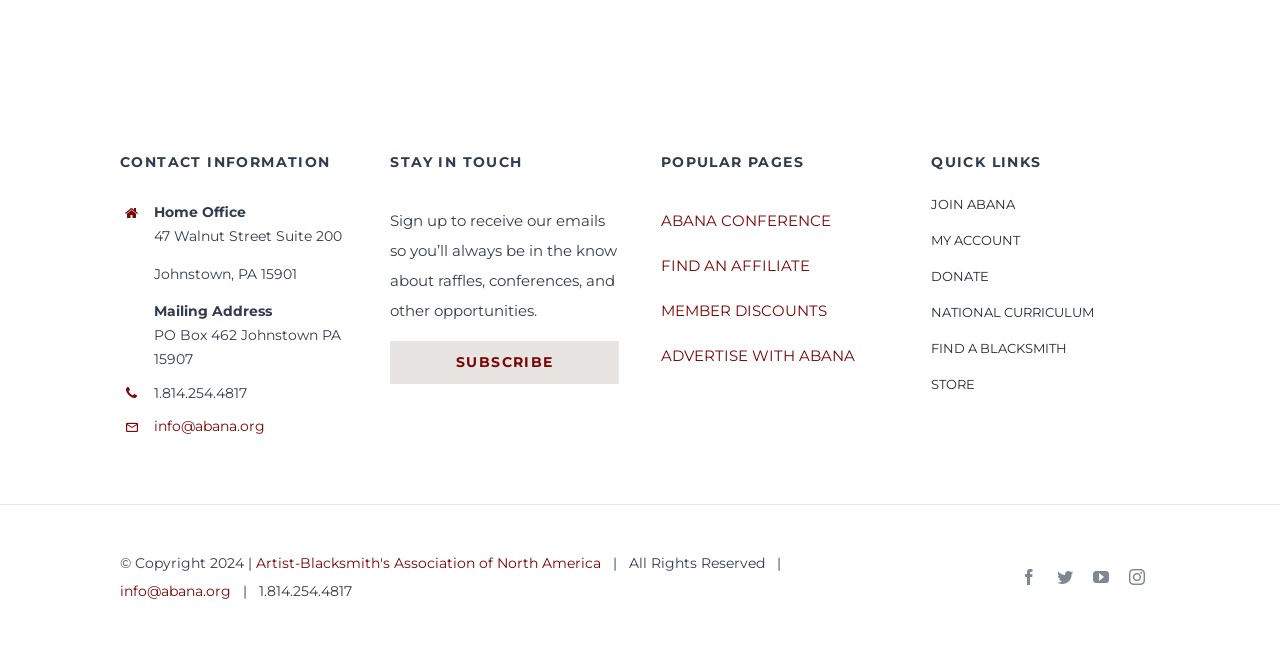Pinpoint the bounding box coordinates of the element to be clicked to execute the instruction: "Open the menu".

[0.727, 0.294, 0.906, 0.612]